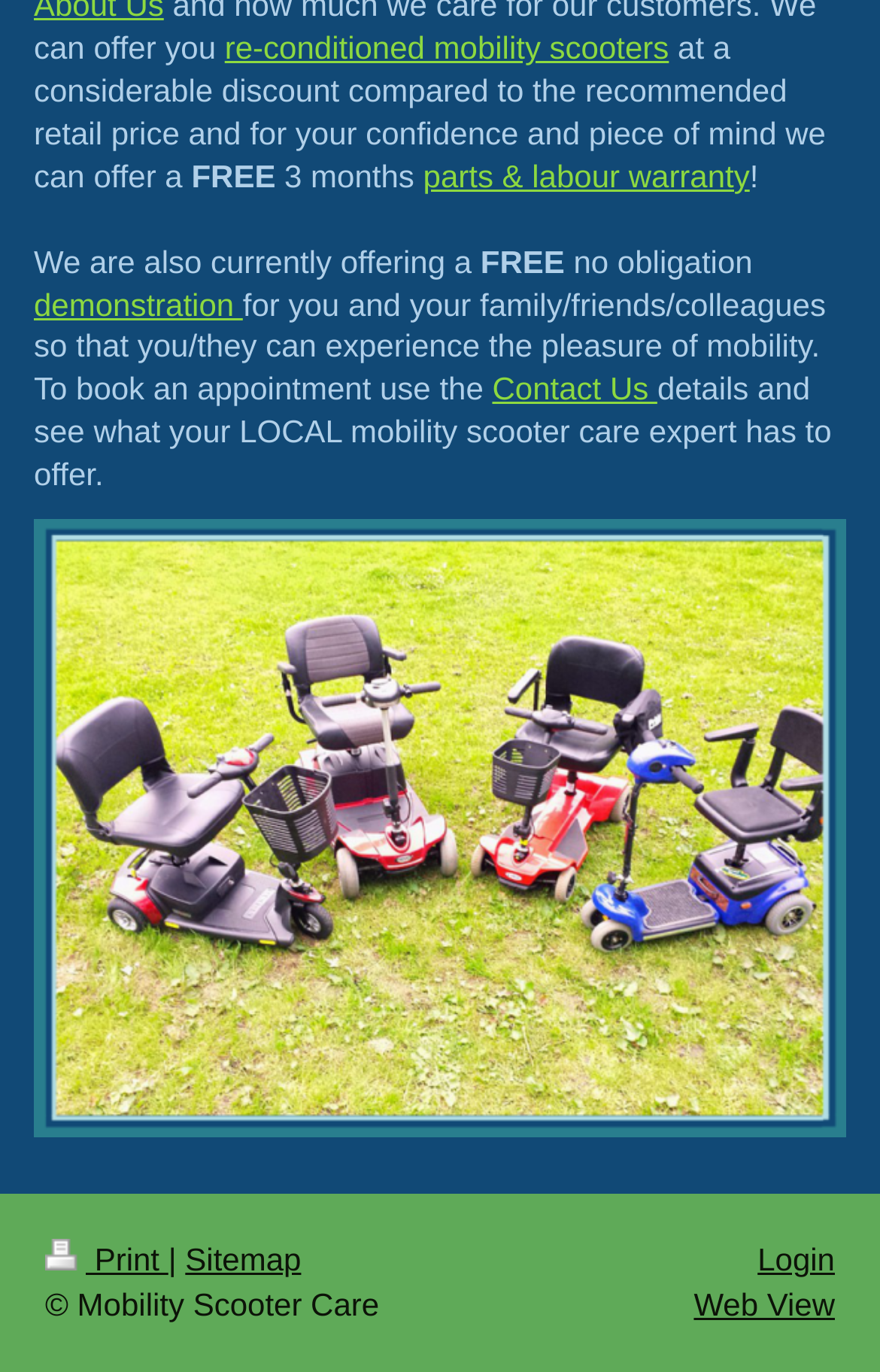Determine the bounding box for the described UI element: "demonstration".

[0.038, 0.208, 0.276, 0.235]